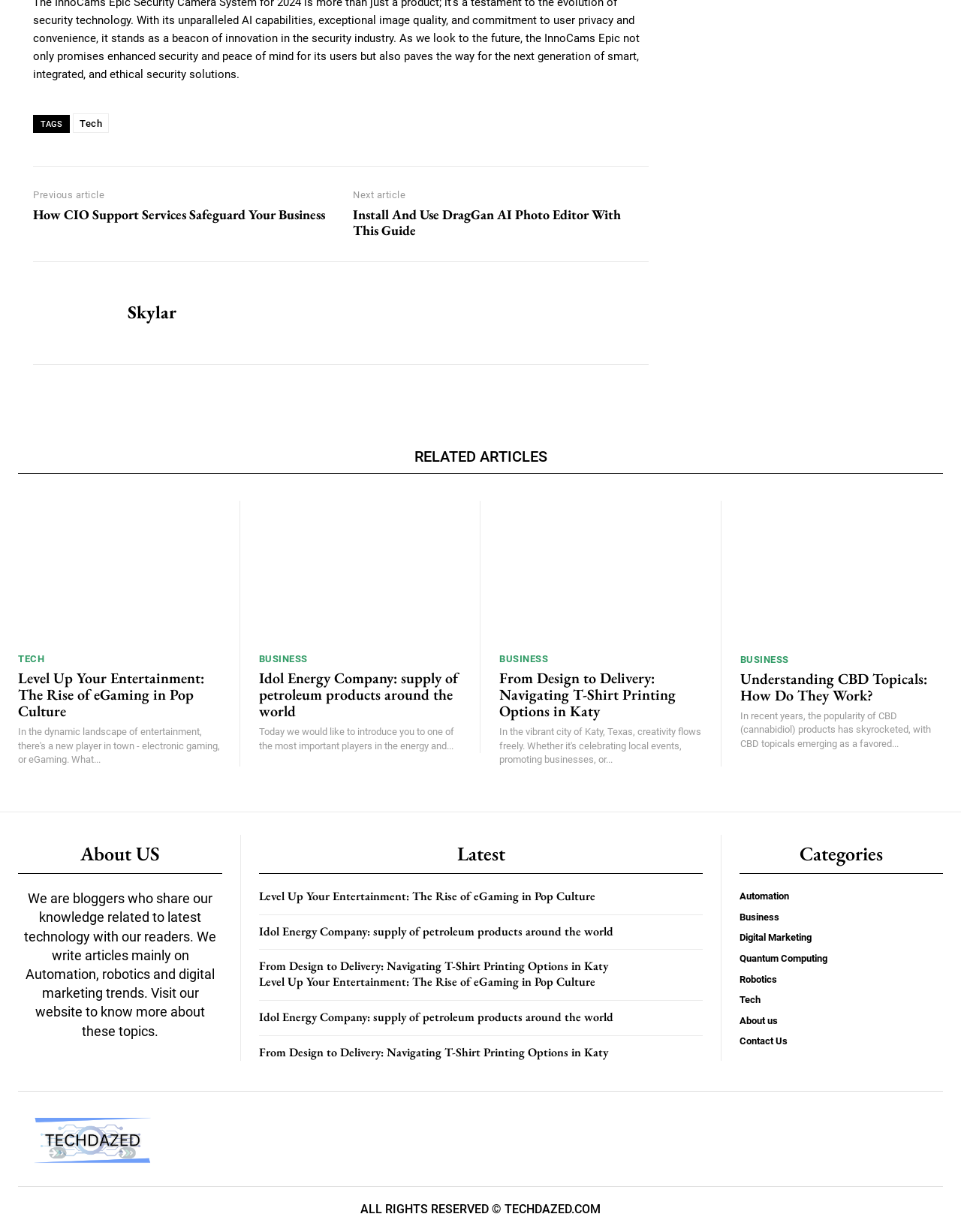Locate the bounding box coordinates of the element you need to click to accomplish the task described by this instruction: "Explore the 'Automation' category".

[0.77, 0.723, 0.981, 0.732]